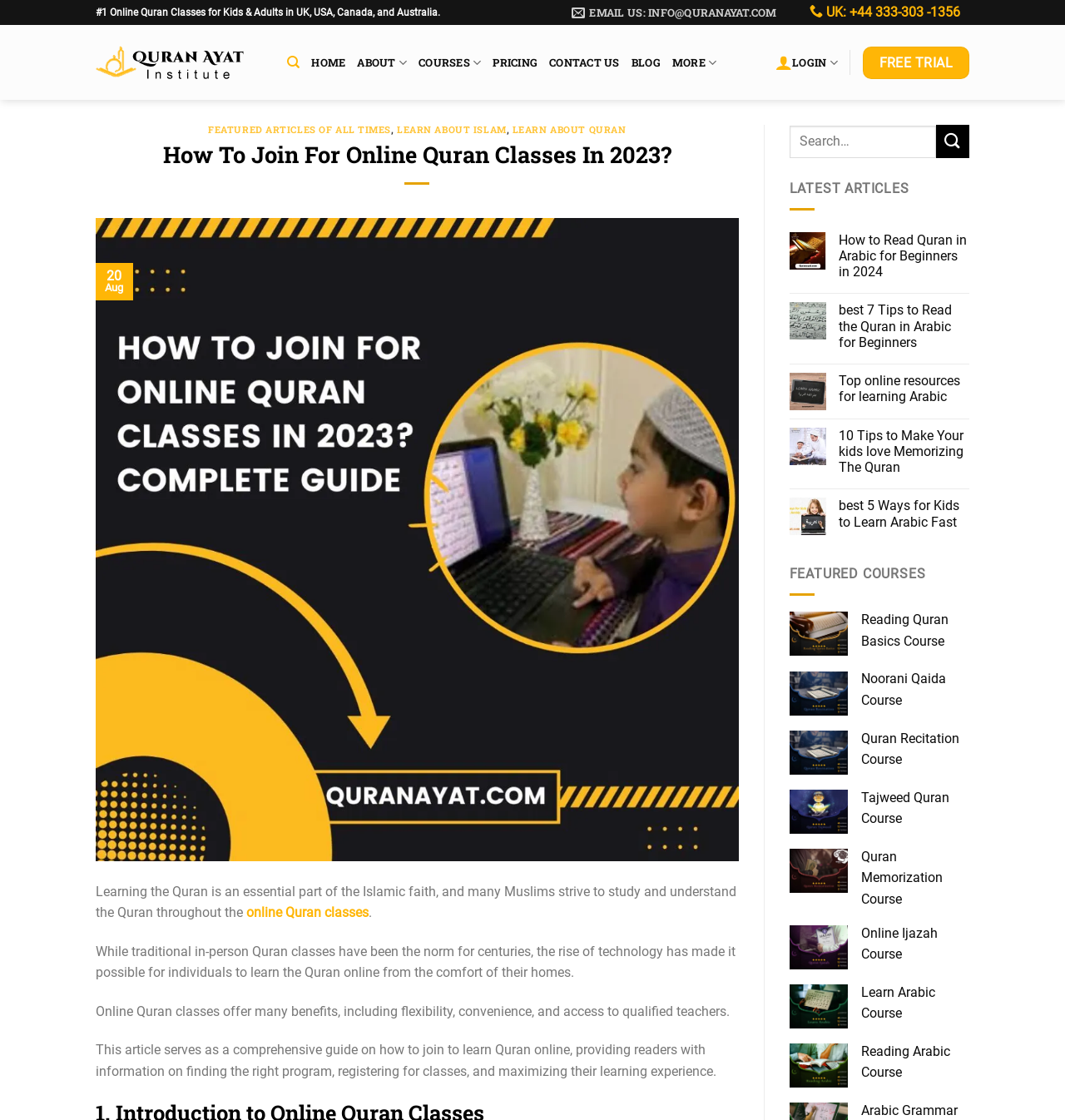What is the purpose of this article?
From the details in the image, answer the question comprehensively.

The purpose of this article can be inferred from the content of the webpage. The article provides a step-by-step guide on how to join online Quran classes, including finding the right program, registering for classes, and maximizing the learning experience. The article aims to provide readers with information and guidance on how to get started with online Quran classes.